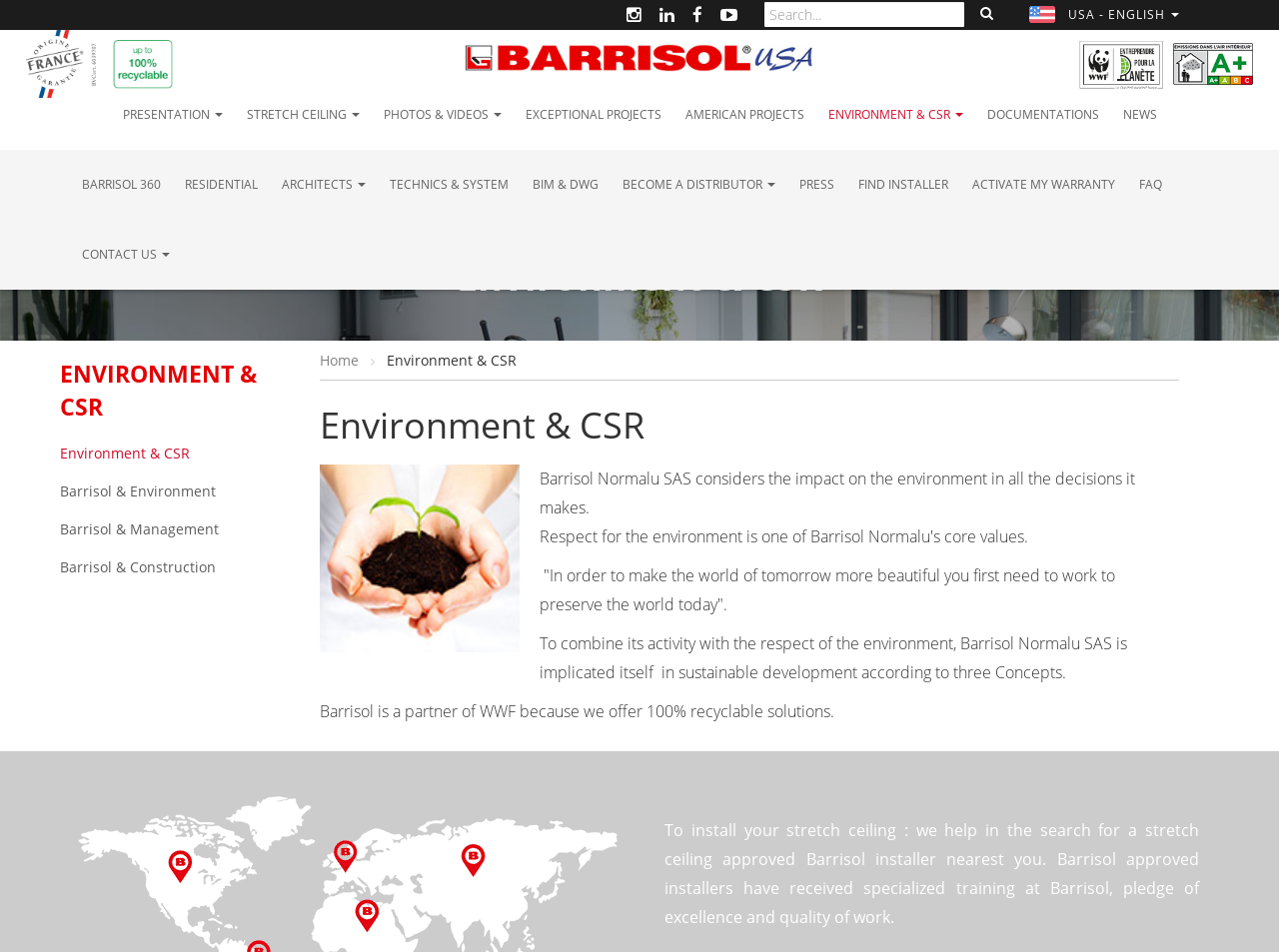Locate the bounding box coordinates of the region to be clicked to comply with the following instruction: "Find an installer". The coordinates must be four float numbers between 0 and 1, in the form [left, top, right, bottom].

[0.662, 0.157, 0.751, 0.231]